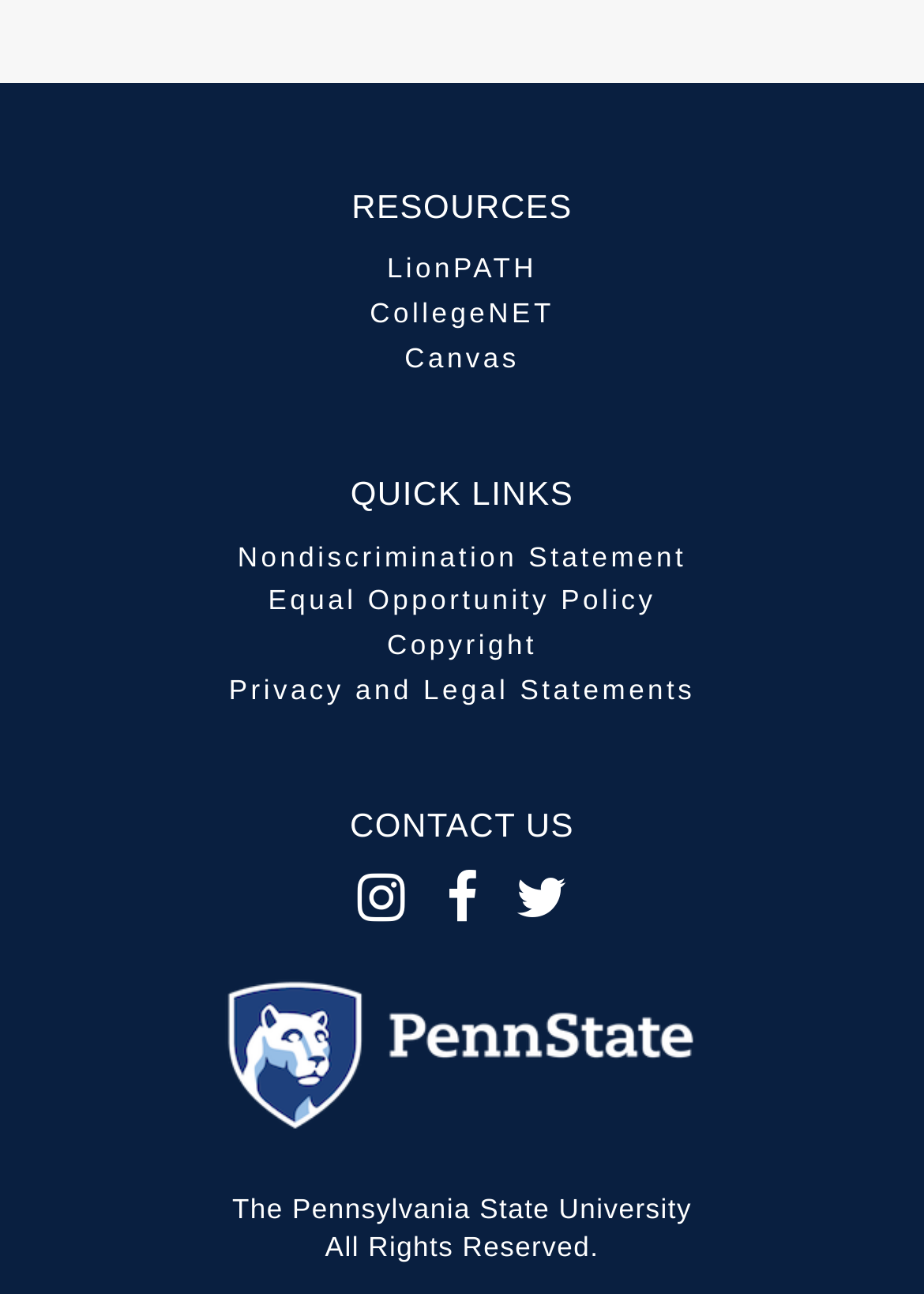Determine the bounding box coordinates of the section I need to click to execute the following instruction: "click on LionPATH". Provide the coordinates as four float numbers between 0 and 1, i.e., [left, top, right, bottom].

[0.419, 0.197, 0.581, 0.22]